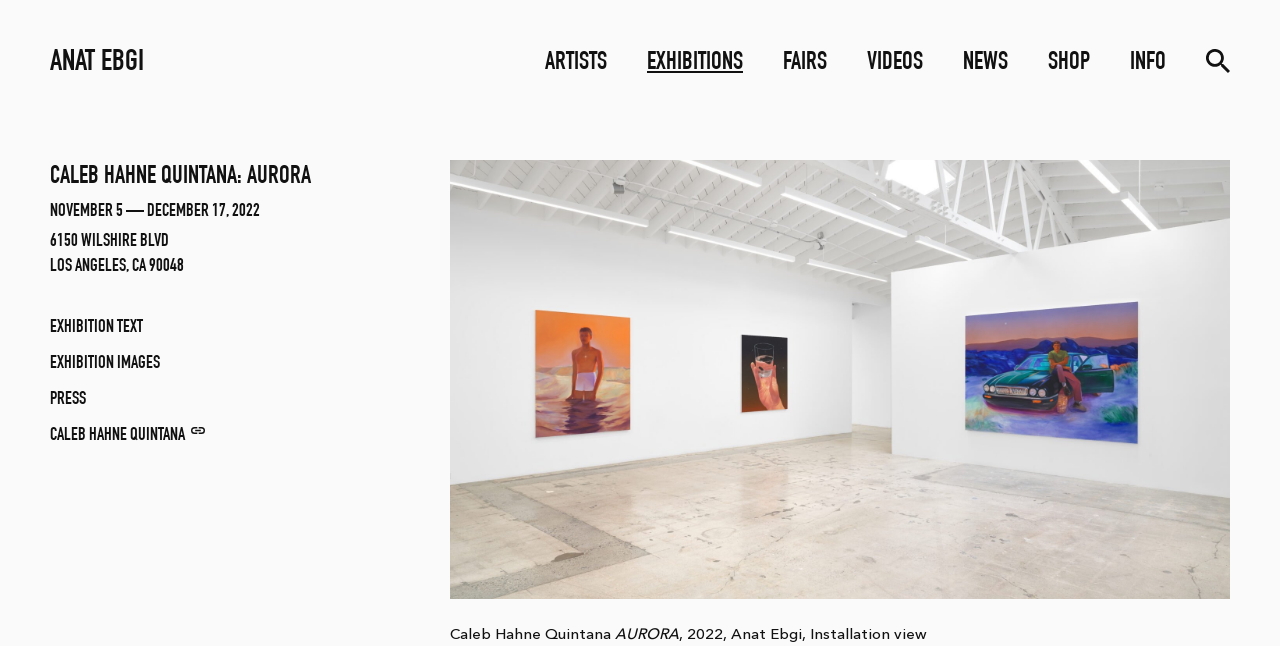Locate the bounding box for the described UI element: "Anat Ebgi, Gallery HomepageAnat Ebgi". Ensure the coordinates are four float numbers between 0 and 1, formatted as [left, top, right, bottom].

[0.039, 0.069, 0.112, 0.131]